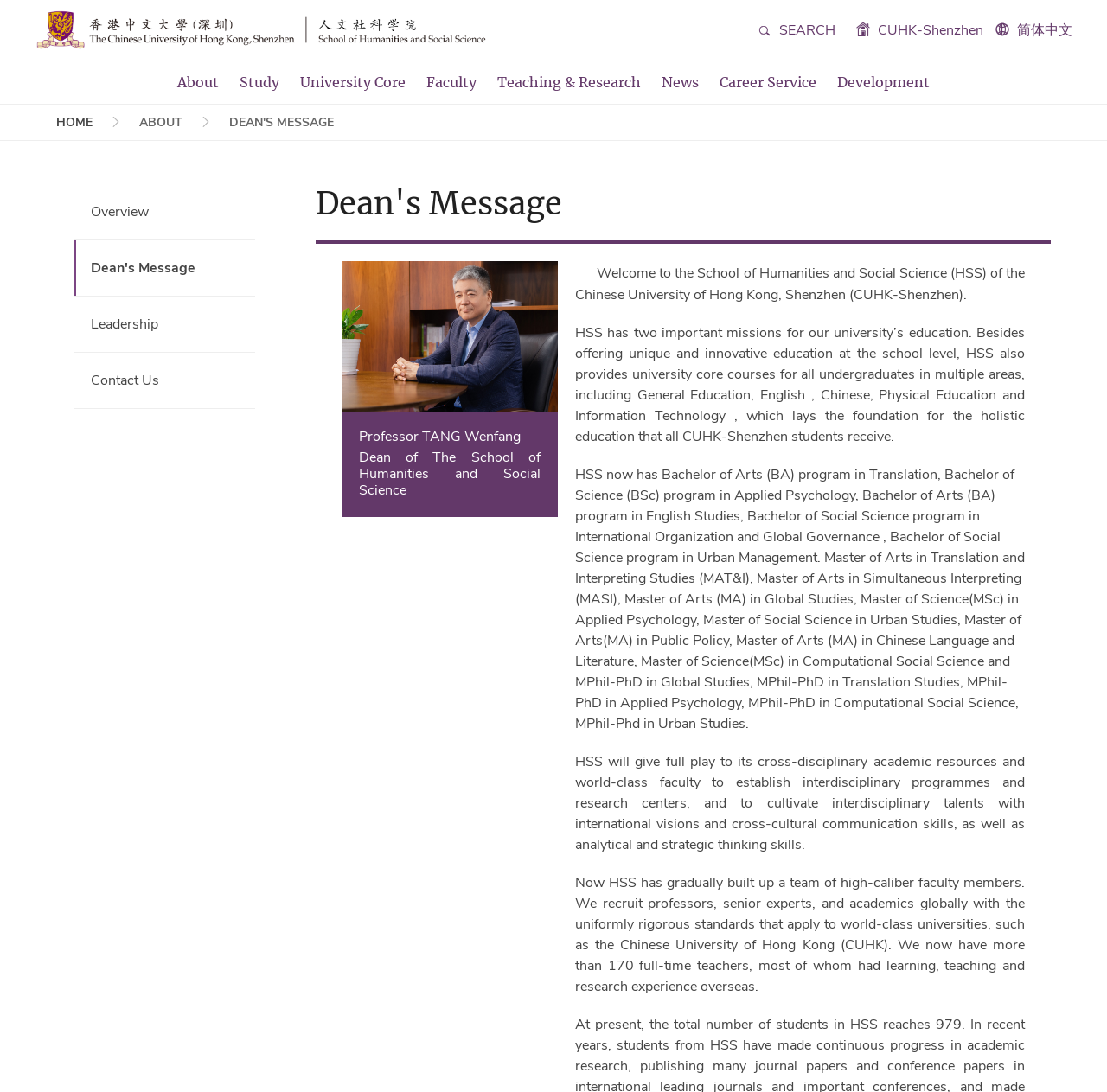How many links are there in the navigation breadcrumb?
Please provide a single word or phrase as your answer based on the image.

5